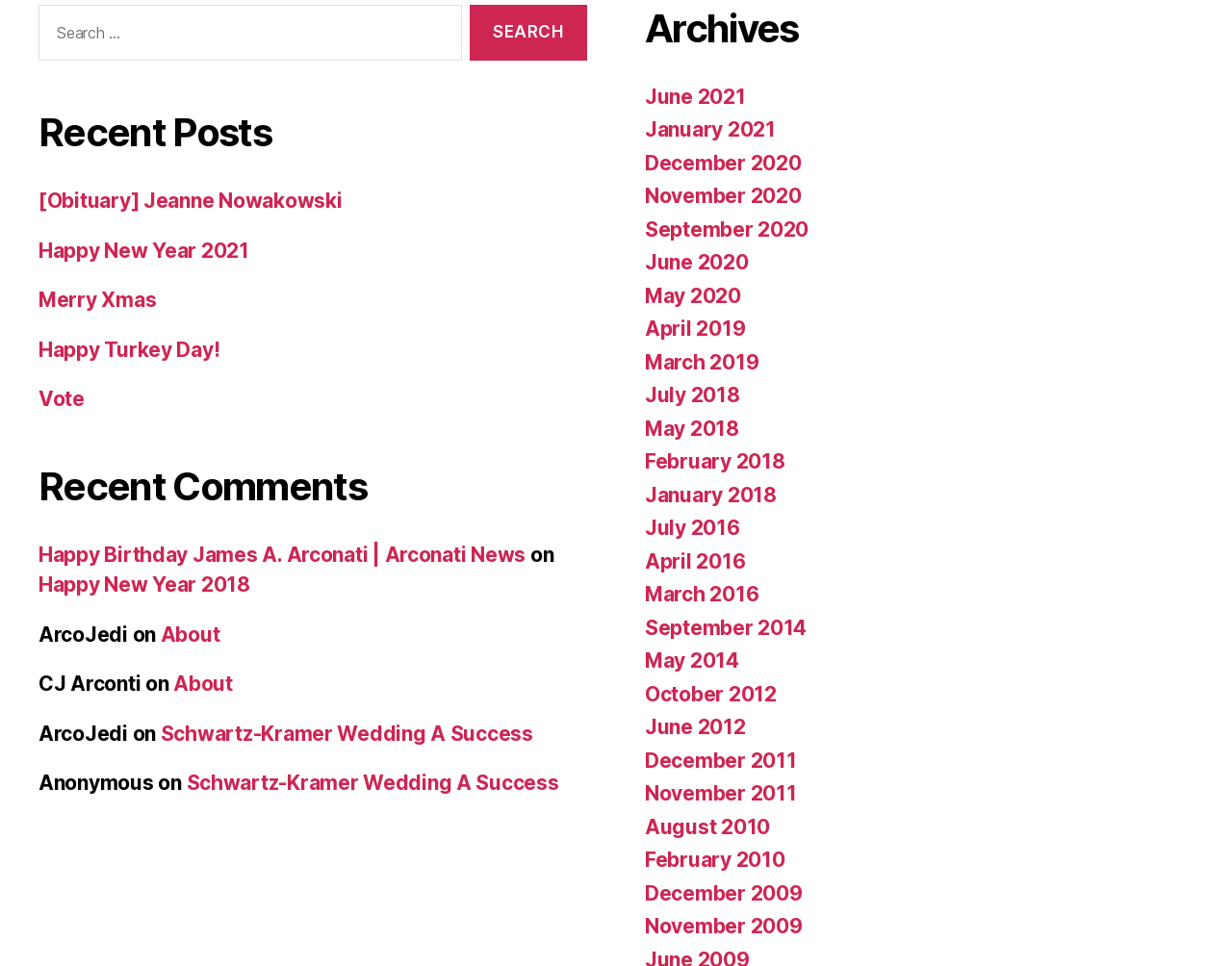Please identify the bounding box coordinates of the area that needs to be clicked to fulfill the following instruction: "Click on the 'Sign Up' button."

None